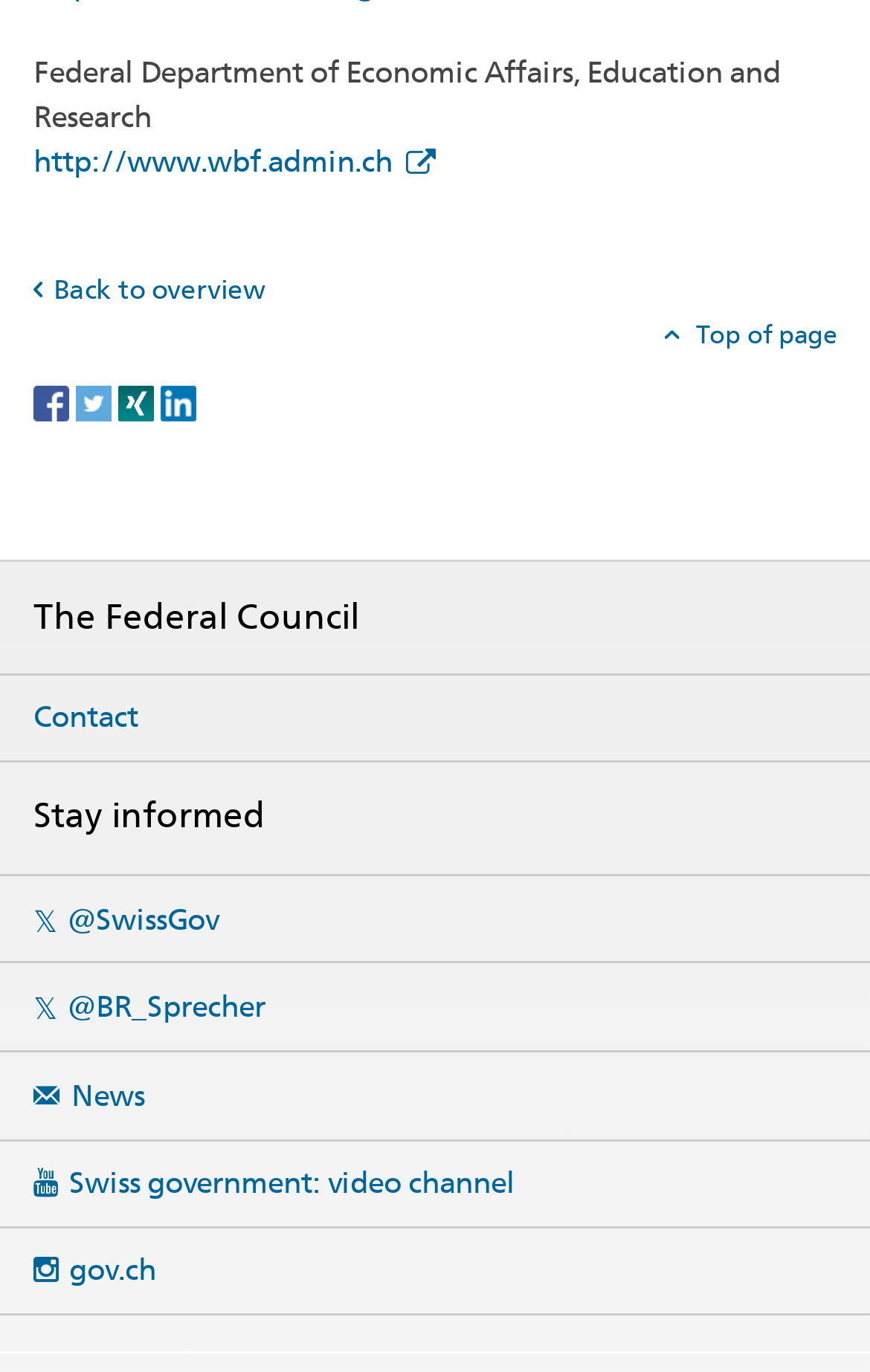What is the title of the second heading?
Based on the image, provide your answer in one word or phrase.

The Federal Council